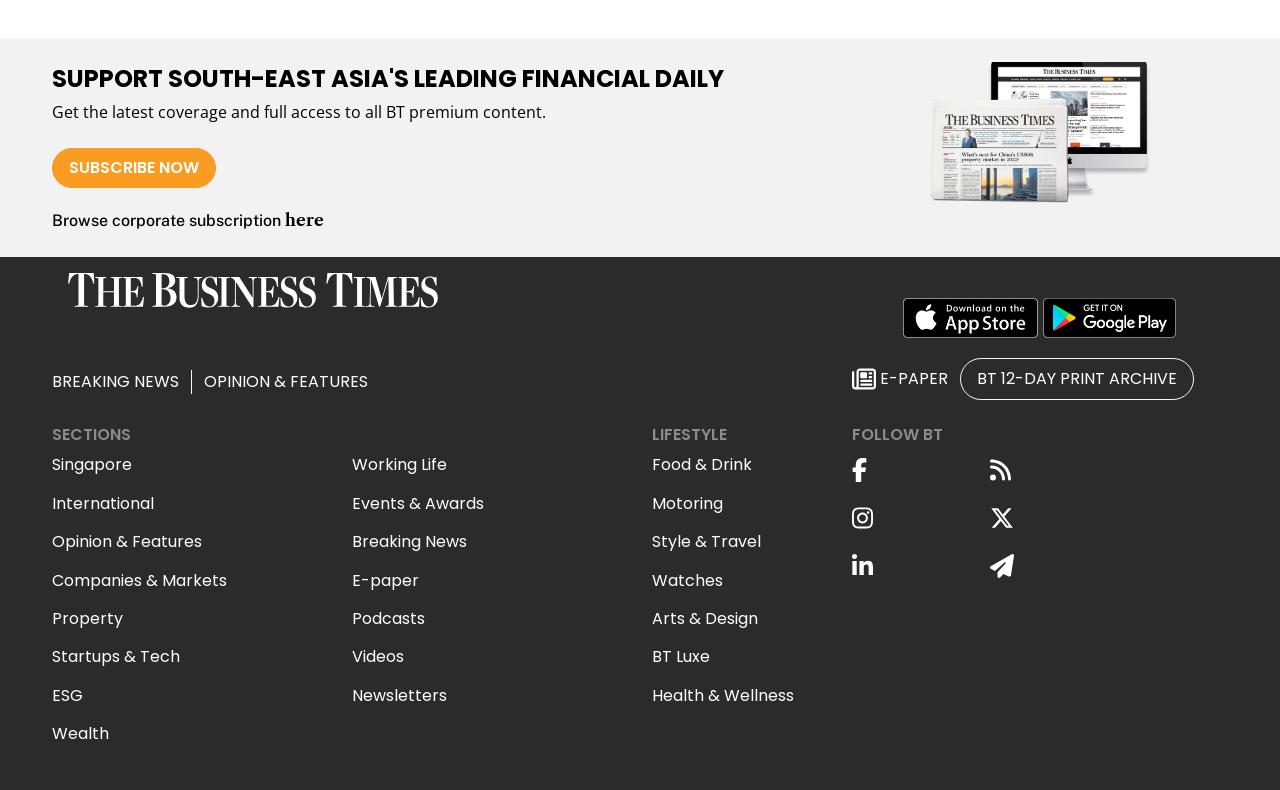From the given element description: "alt="Download on the Apple Store"", find the bounding box for the UI element. Provide the coordinates as four float numbers between 0 and 1, in the order [left, top, right, bottom].

[0.705, 0.376, 0.811, 0.428]